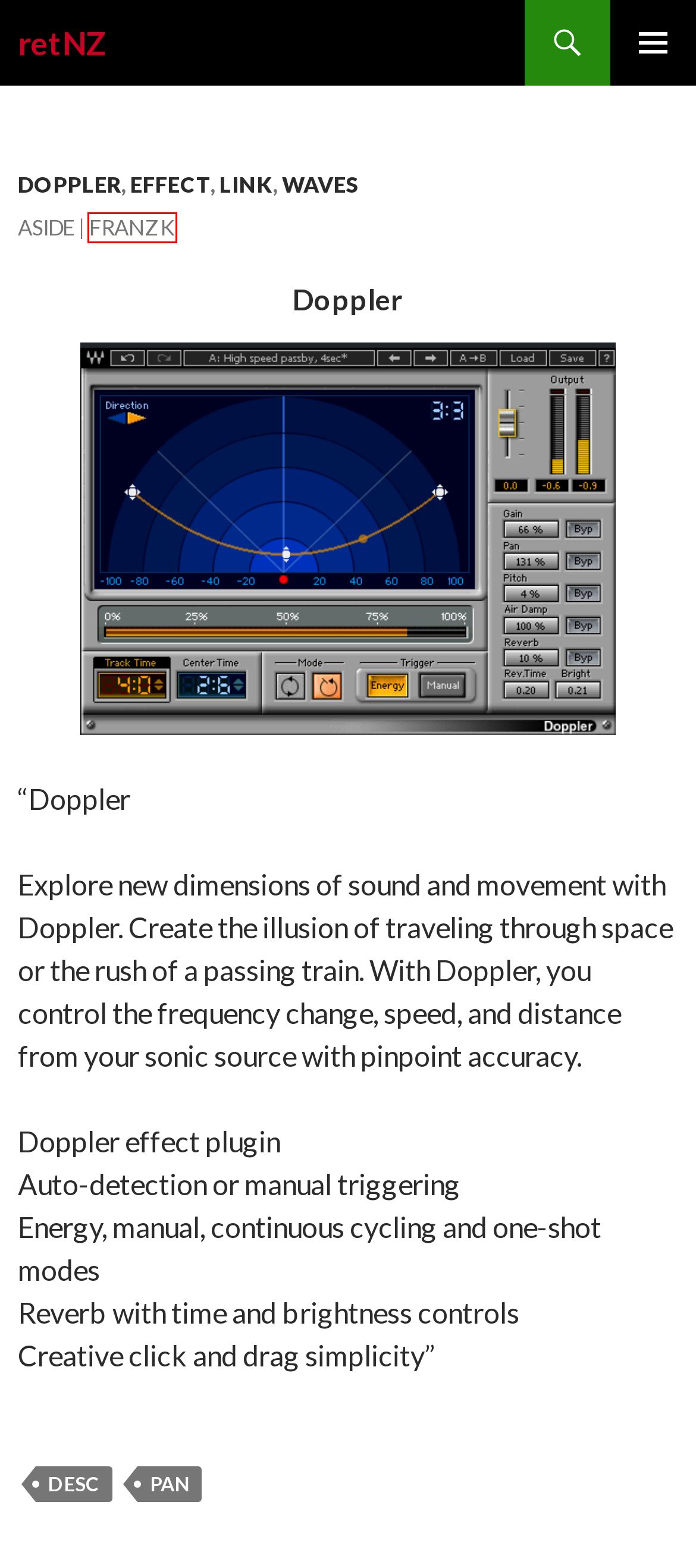You are given a screenshot of a webpage with a red rectangle bounding box around an element. Choose the best webpage description that matches the page after clicking the element in the bounding box. Here are the candidates:
A. Link | retNZ
B. pan | retNZ
C. Franz K | retNZ
D. Aside | Formats | retNZ
E. desc | retNZ
F. WAVES | retNZ
G. open | retNZ
H. Effect | retNZ

C